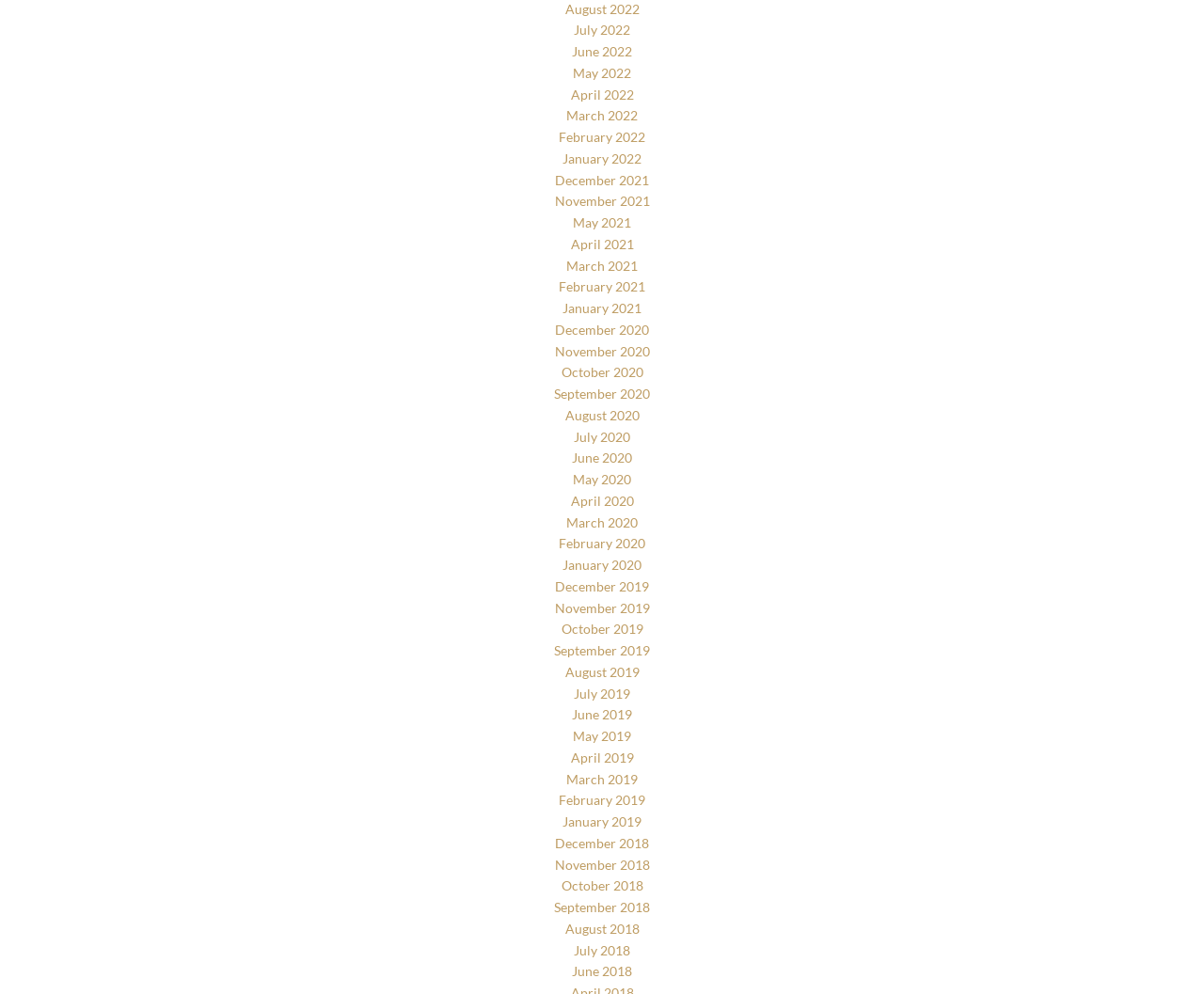Please determine the bounding box coordinates of the section I need to click to accomplish this instruction: "View January 2019".

[0.467, 0.819, 0.533, 0.835]